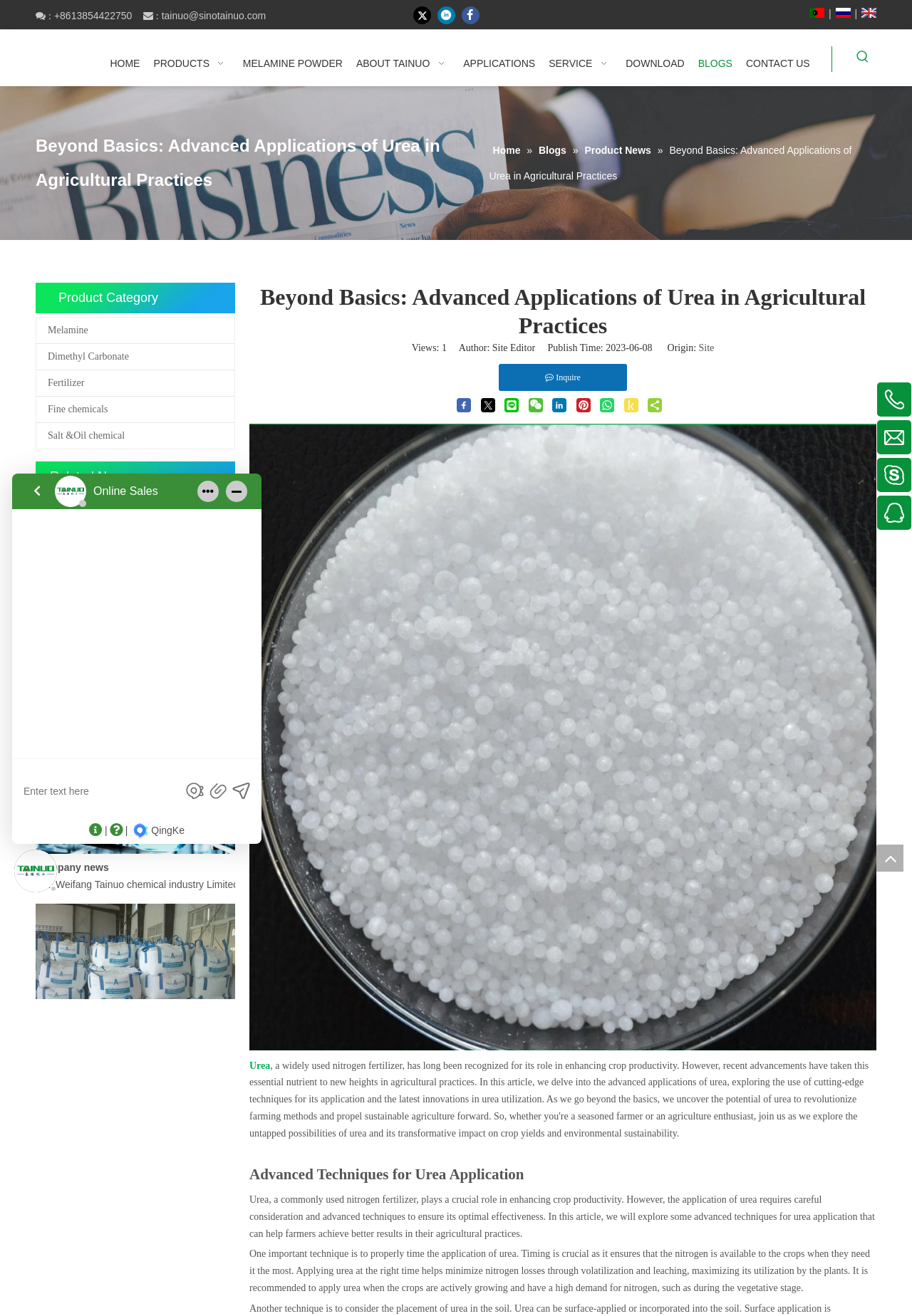Please find the bounding box for the UI element described by: "Salt &Oil chemical".

[0.04, 0.321, 0.257, 0.341]